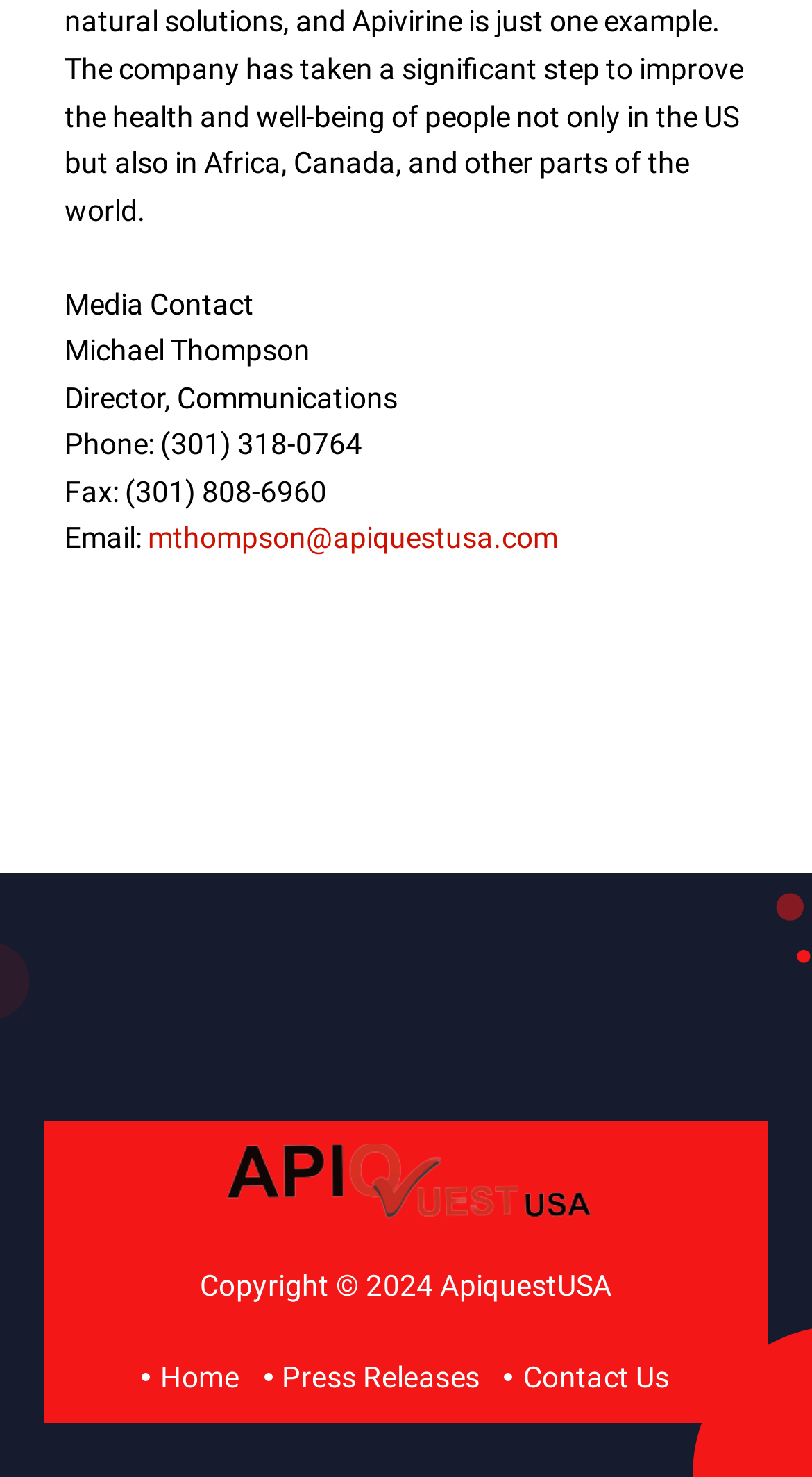How many navigation links are present at the bottom of the page?
Please provide a single word or phrase answer based on the image.

3